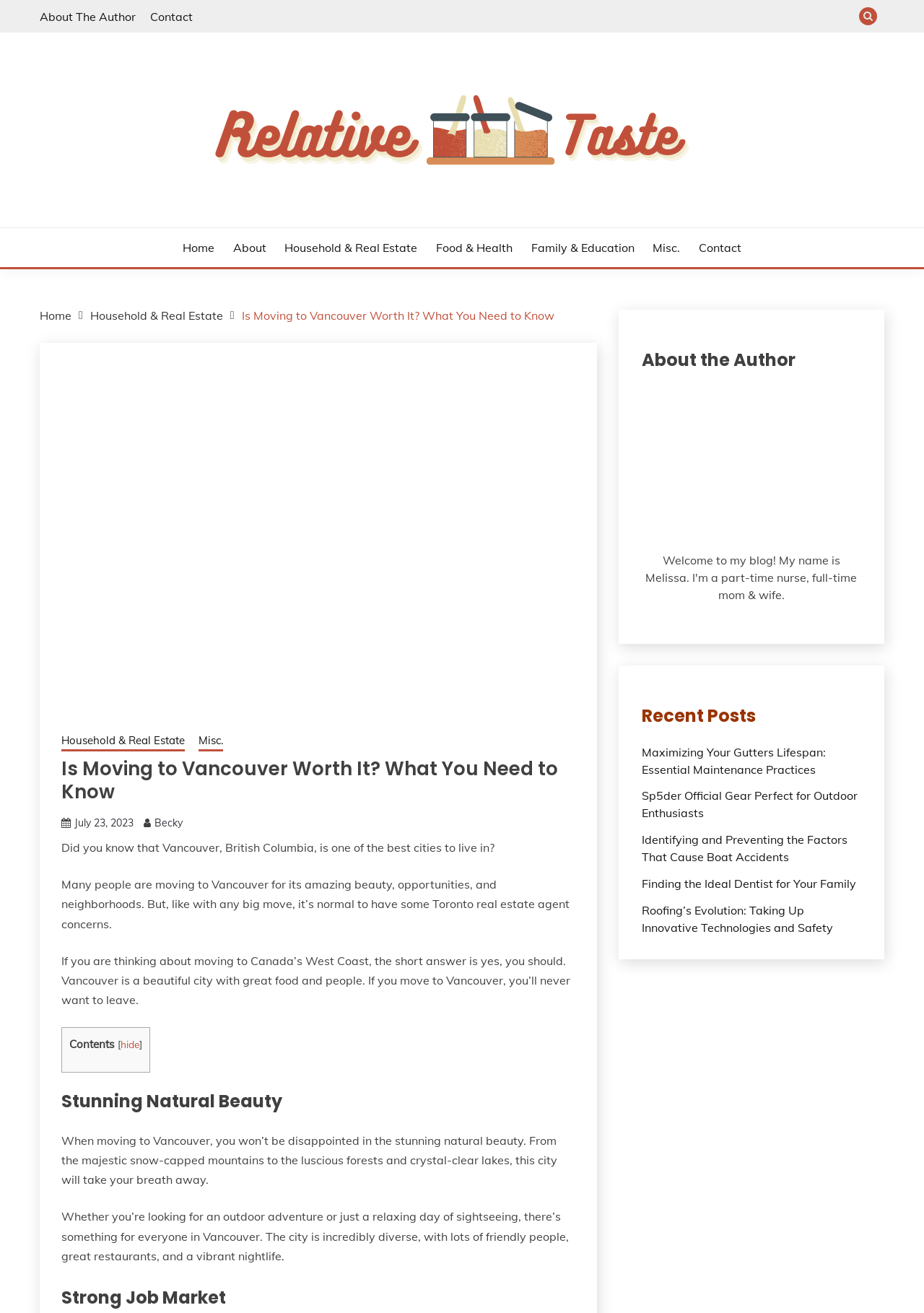Please provide a brief answer to the following inquiry using a single word or phrase:
What is the name of the author of this article?

Becky